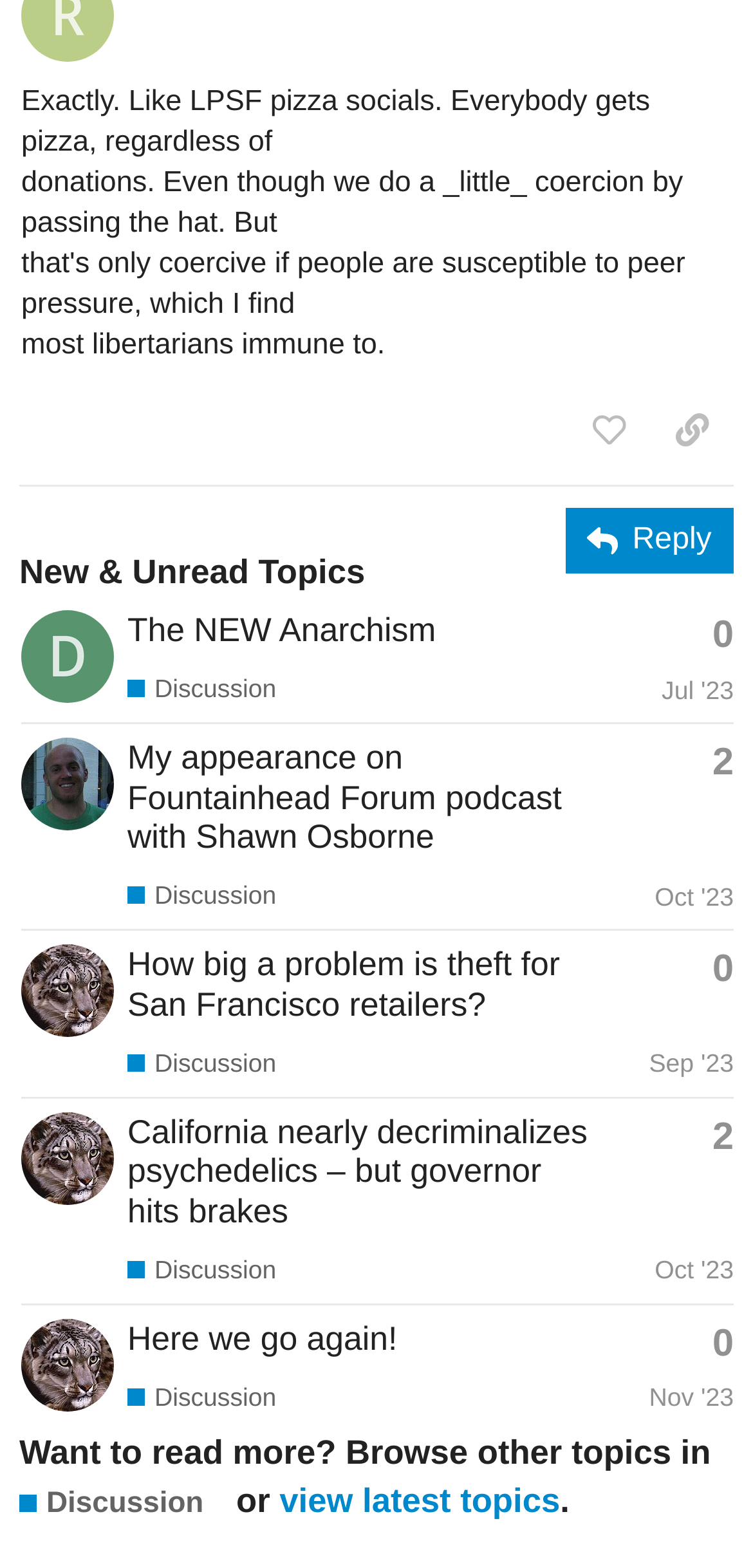Using the description: "Support Team", identify the bounding box of the corresponding UI element in the screenshot.

None